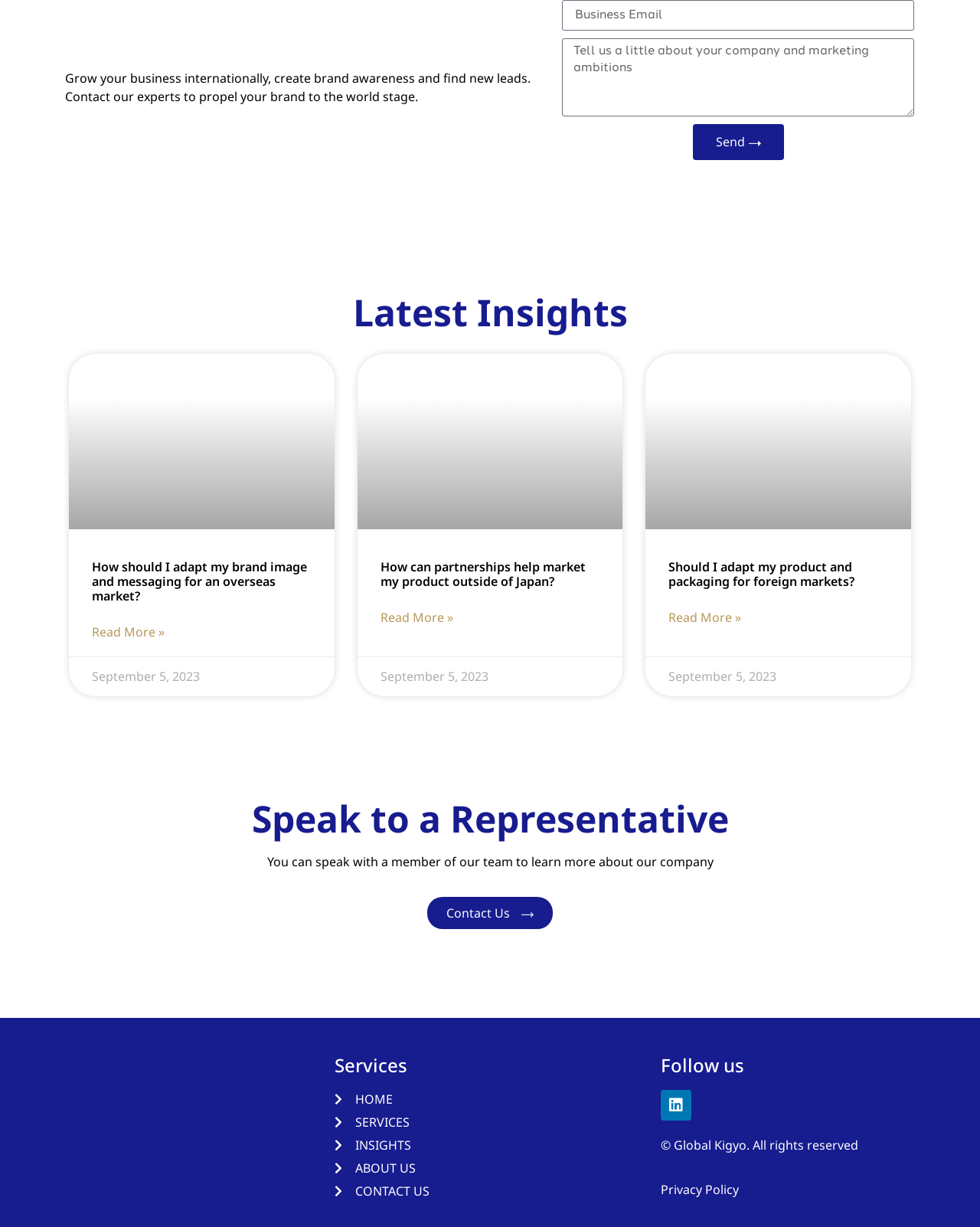Extract the bounding box coordinates for the HTML element that matches this description: "Read More »". The coordinates should be four float numbers between 0 and 1, i.e., [left, top, right, bottom].

[0.388, 0.496, 0.462, 0.511]